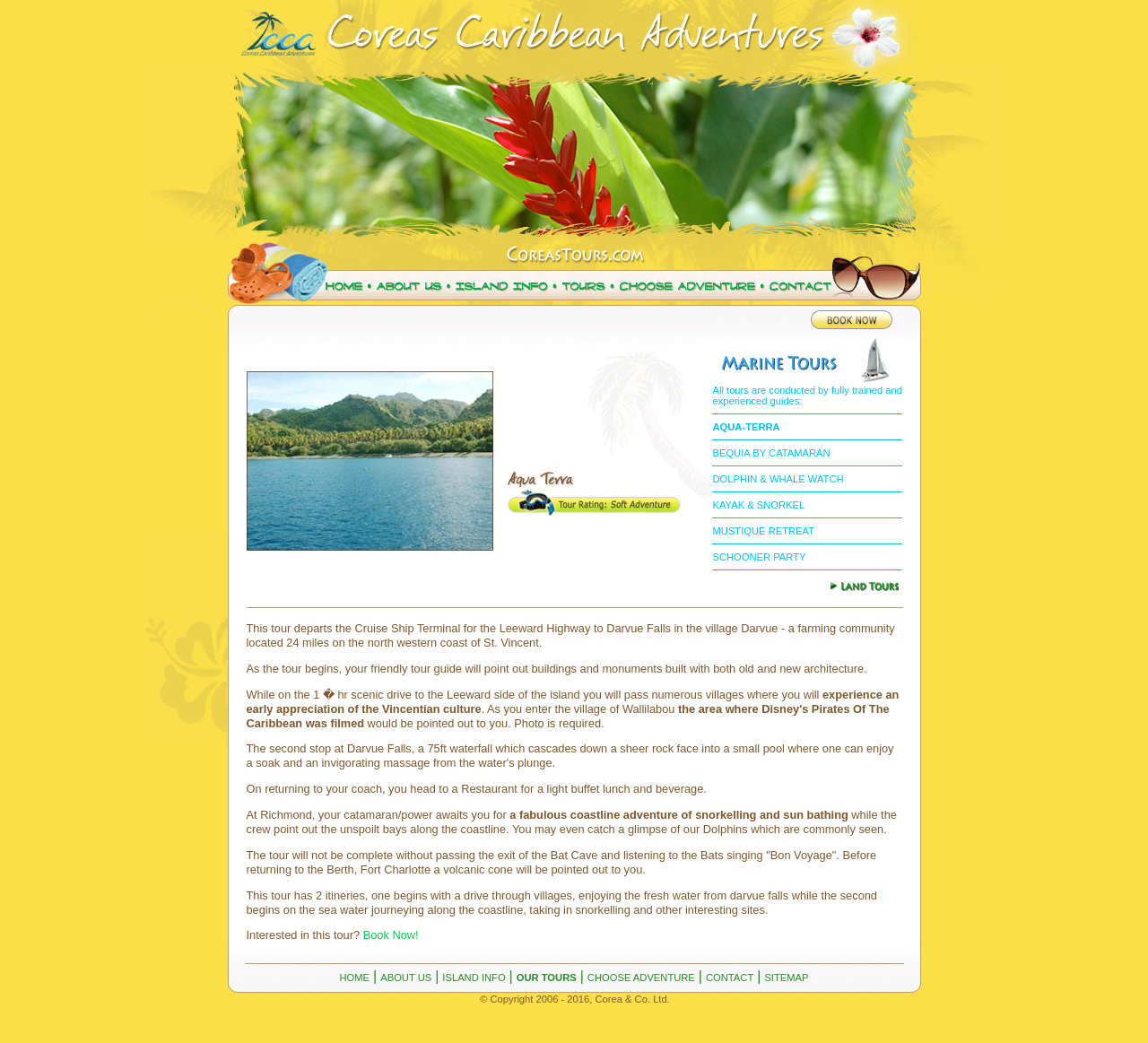Please provide a brief answer to the question using only one word or phrase: 
How many types of tours are mentioned?

5